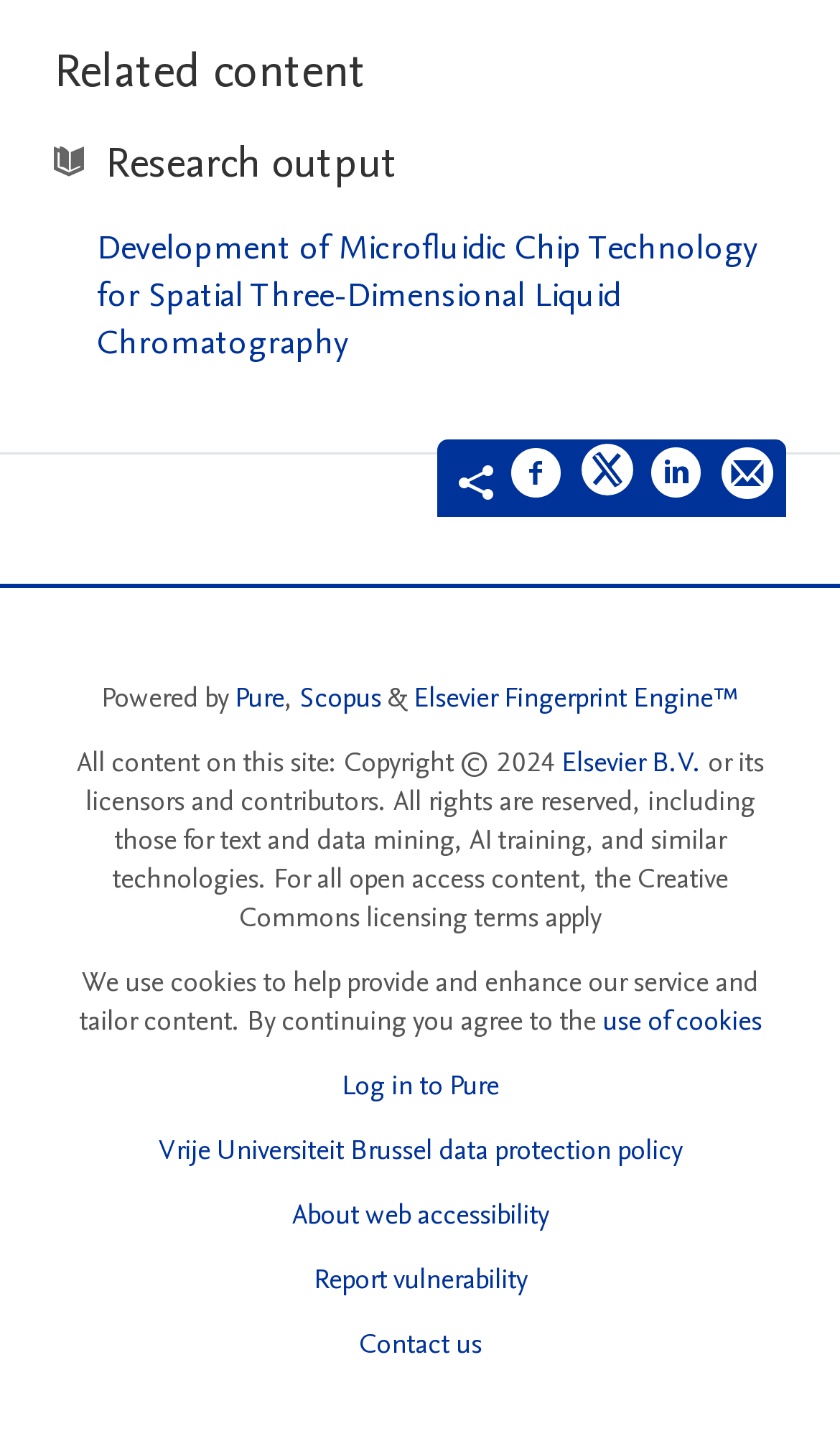What social media platforms can you share the content on?
Using the information from the image, provide a comprehensive answer to the question.

I found the social media platforms by looking at the link elements with the text 'Share on Facebook', 'Share on Twitter', and 'Share on LinkedIn'.